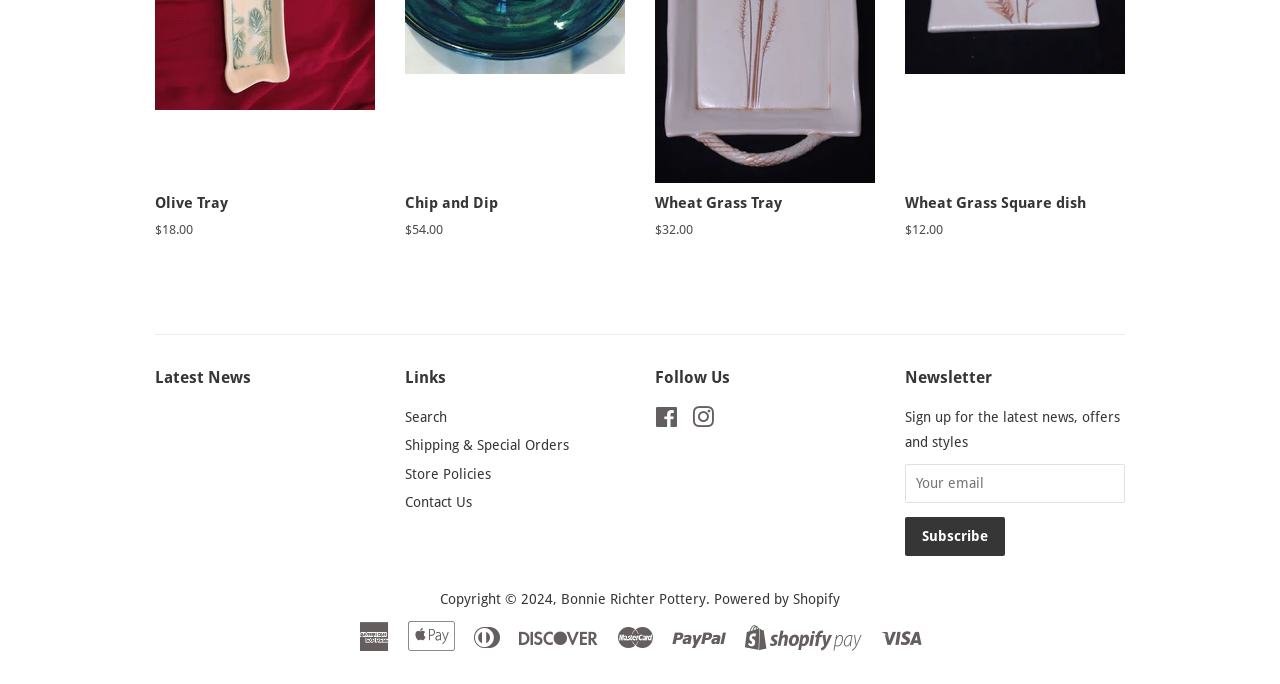Can you find the bounding box coordinates for the element to click on to achieve the instruction: "Follow on Facebook"?

[0.512, 0.604, 0.53, 0.628]